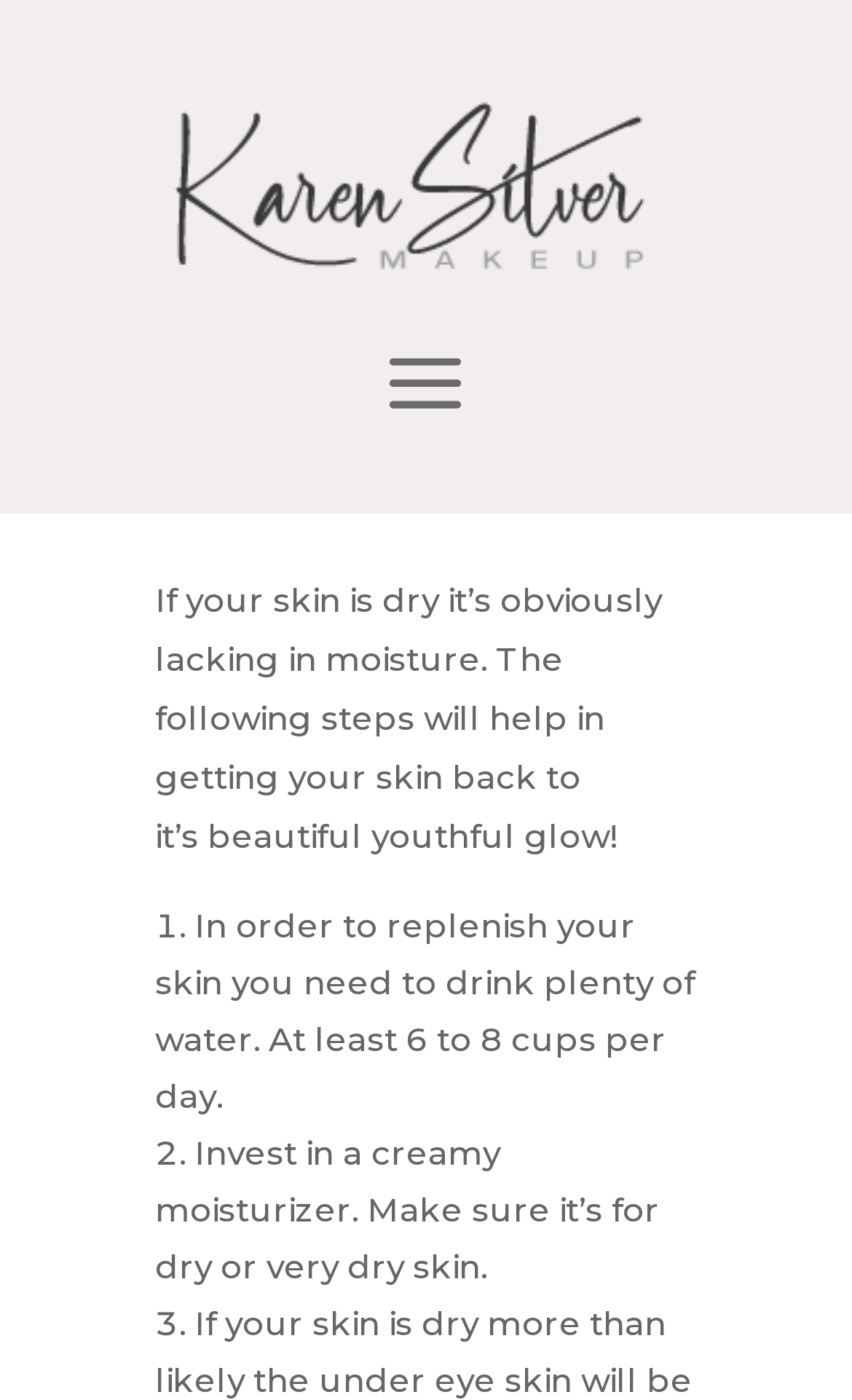Illustrate the webpage thoroughly, mentioning all important details.

The webpage is about providing tips on how to avoid dry skin, specifically written by a wedding makeup artist named Karen Silver in Toronto. At the top, there is a link and an image, which is likely a logo or a profile picture of the author, taking up most of the width of the page. 

Below the image, there is a paragraph of text that introduces the topic of dry skin and promises to provide steps to achieve a youthful glow. 

Following the introduction, there is a numbered list with three items. The first item, marked as "1.", advises readers to drink plenty of water, at least 6 to 8 cups per day, to replenish their skin. This text is positioned on the left side of the page, with the number "1." aligned to the left. 

The second item, marked as "2.", recommends investing in a creamy moisturizer suitable for dry or very dry skin. This text is positioned below the first item, with the number "2." aligned to the left. 

The third item, marked as "3.", is positioned below the second item, with the number "3." aligned to the left. However, the text content of this item is not provided in the accessibility tree.